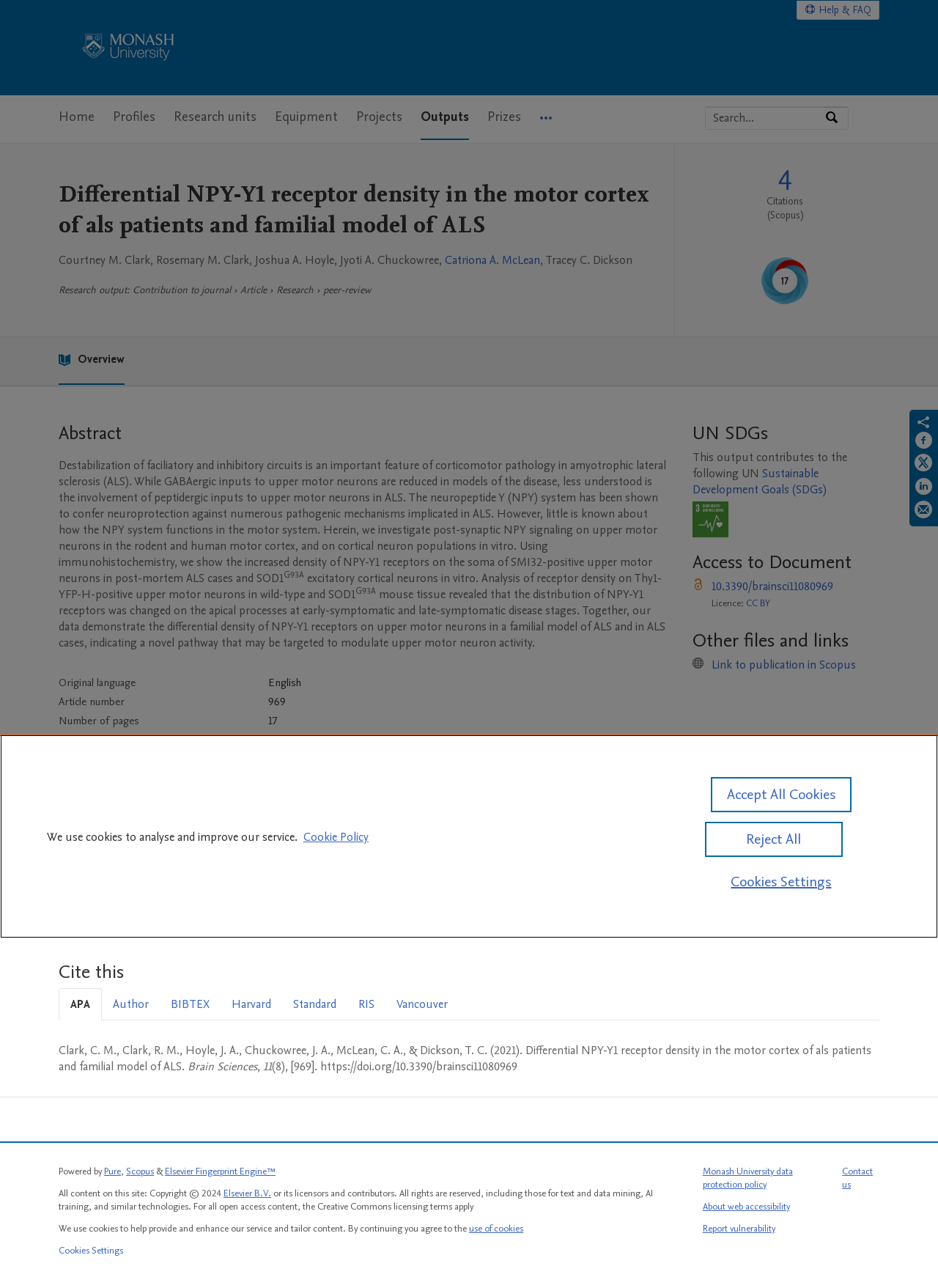Respond with a single word or phrase to the following question: What is the research output about?

Differential NPY-Y1 receptor density